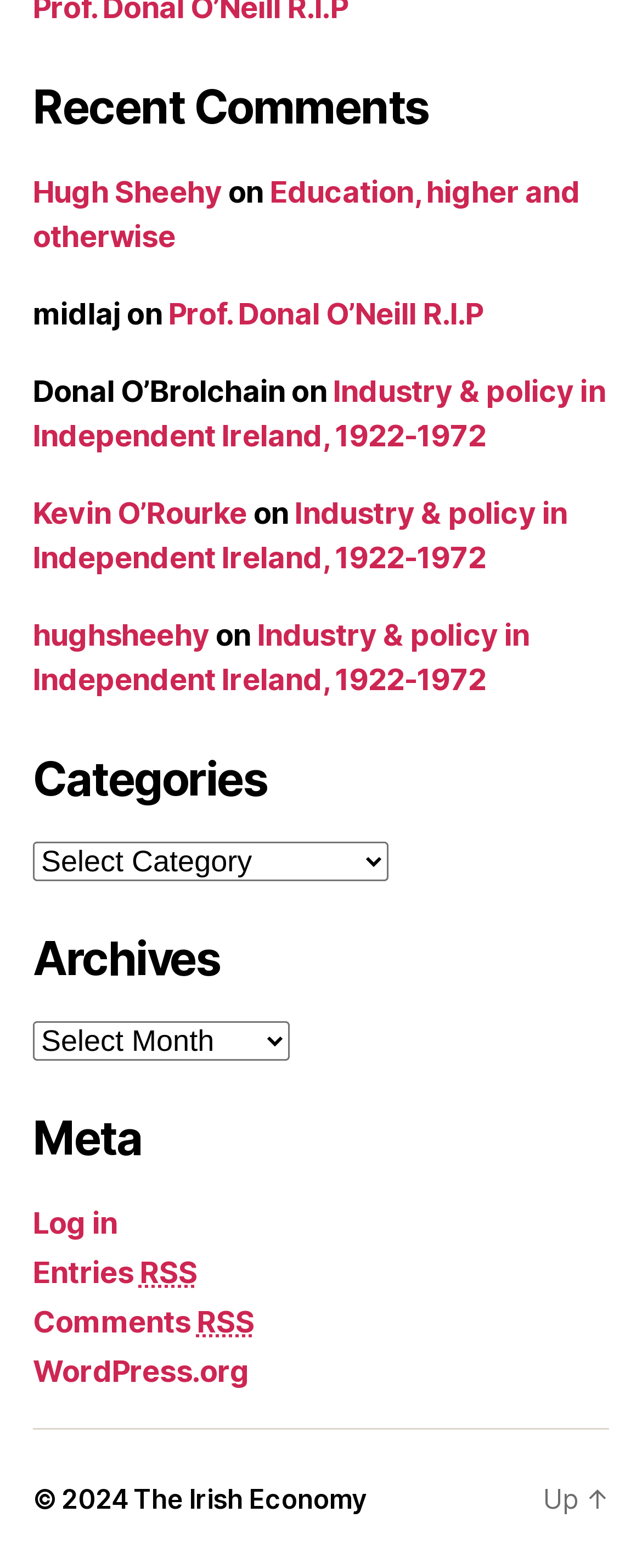Determine the bounding box coordinates for the area that needs to be clicked to fulfill this task: "view WordPress.org". The coordinates must be given as four float numbers between 0 and 1, i.e., [left, top, right, bottom].

[0.051, 0.864, 0.388, 0.886]